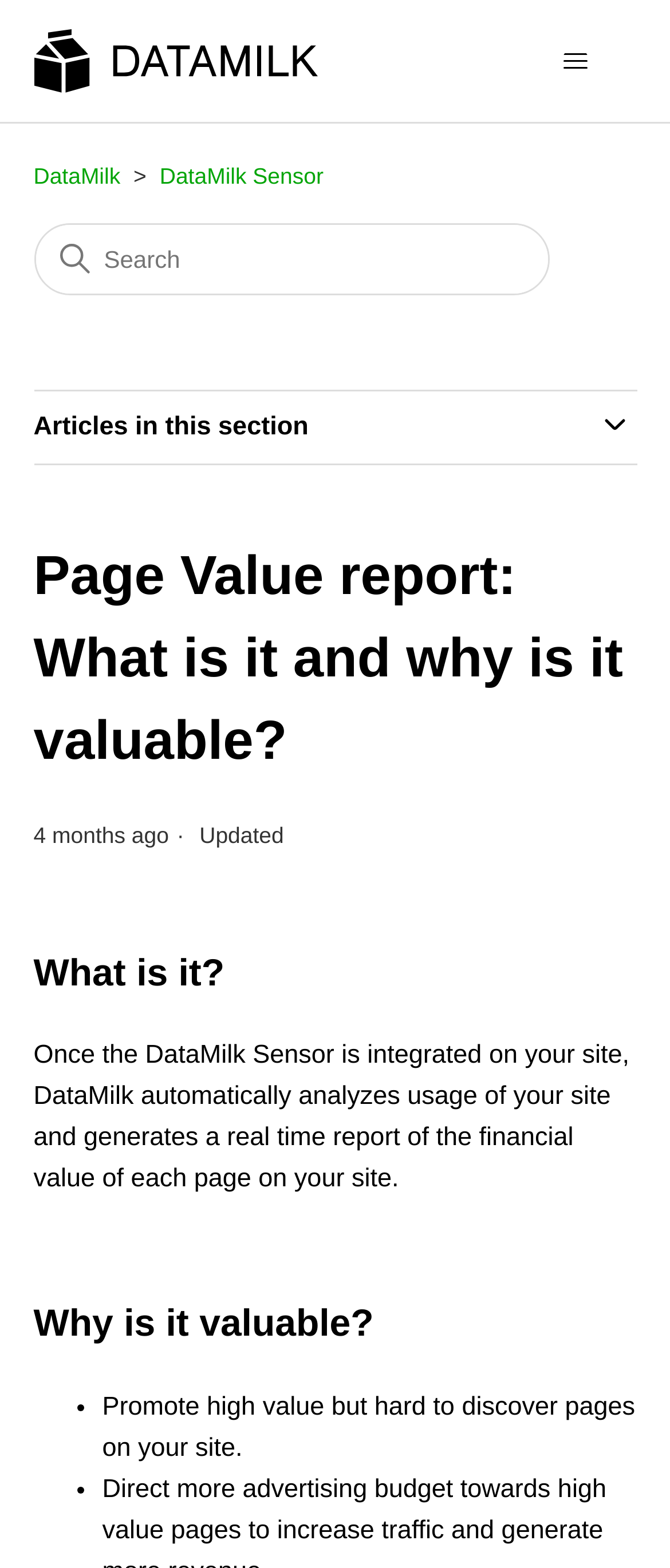What is the purpose of the DataMilk Sensor?
Please give a detailed and thorough answer to the question, covering all relevant points.

Based on the webpage content, the DataMilk Sensor is integrated on a site to automatically analyze the usage of the site and generate a real-time report of the financial value of each page on the site.